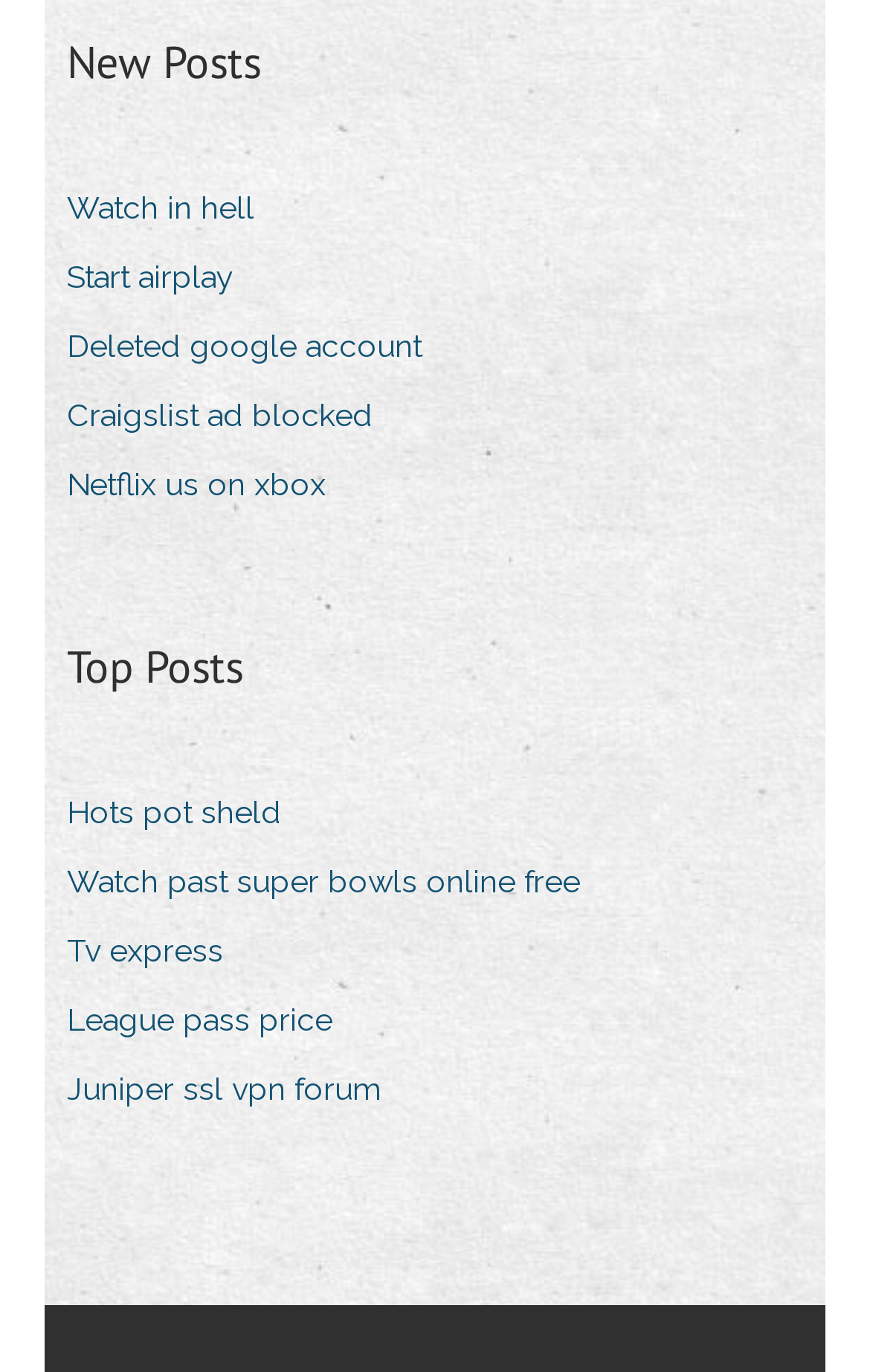Using the description "Start airplay", locate and provide the bounding box of the UI element.

[0.077, 0.18, 0.308, 0.225]